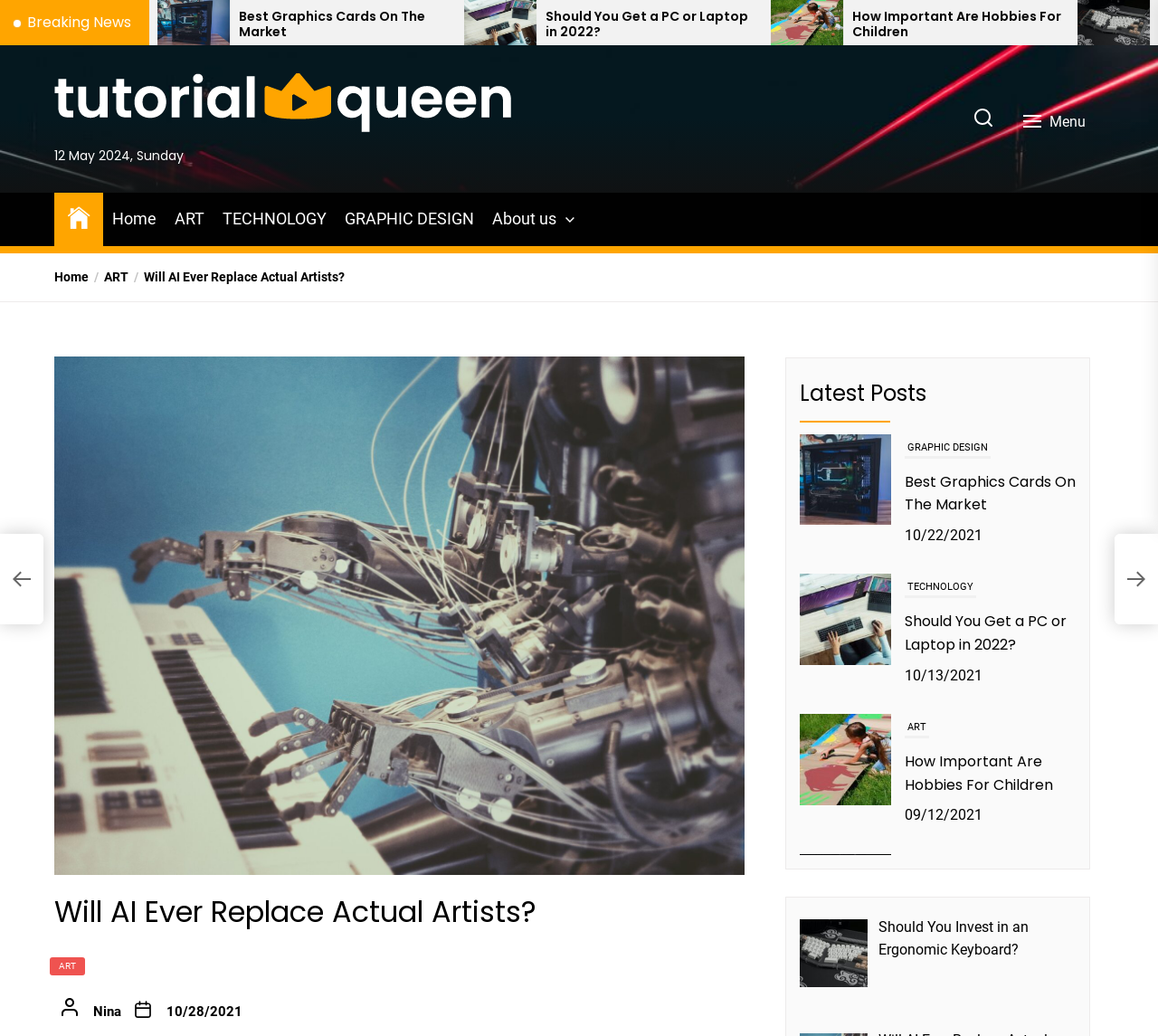Determine the bounding box coordinates of the region I should click to achieve the following instruction: "Read the latest post about Will AI Ever Replace Actual Artists?". Ensure the bounding box coordinates are four float numbers between 0 and 1, i.e., [left, top, right, bottom].

[0.691, 0.962, 0.769, 0.979]